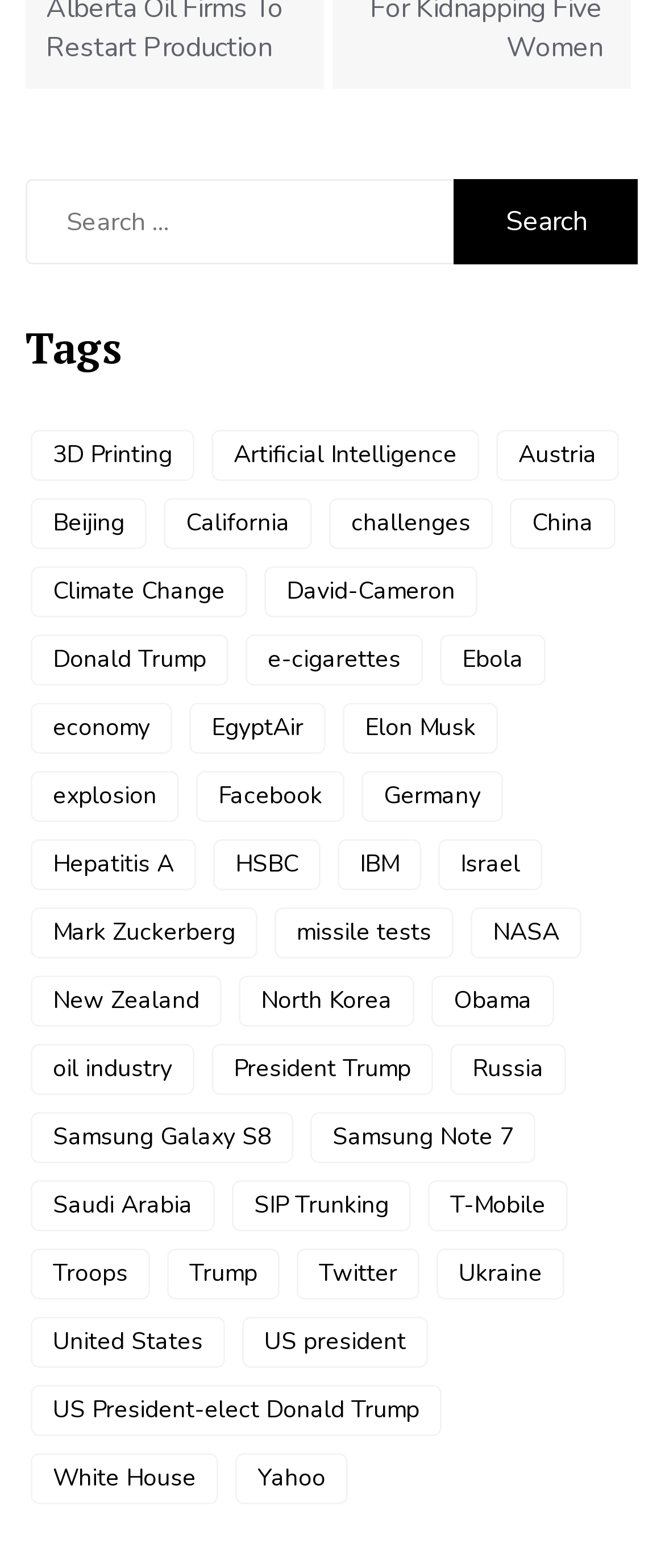Please determine the bounding box coordinates of the area that needs to be clicked to complete this task: 'Click on the Search button'. The coordinates must be four float numbers between 0 and 1, formatted as [left, top, right, bottom].

[0.682, 0.114, 0.959, 0.168]